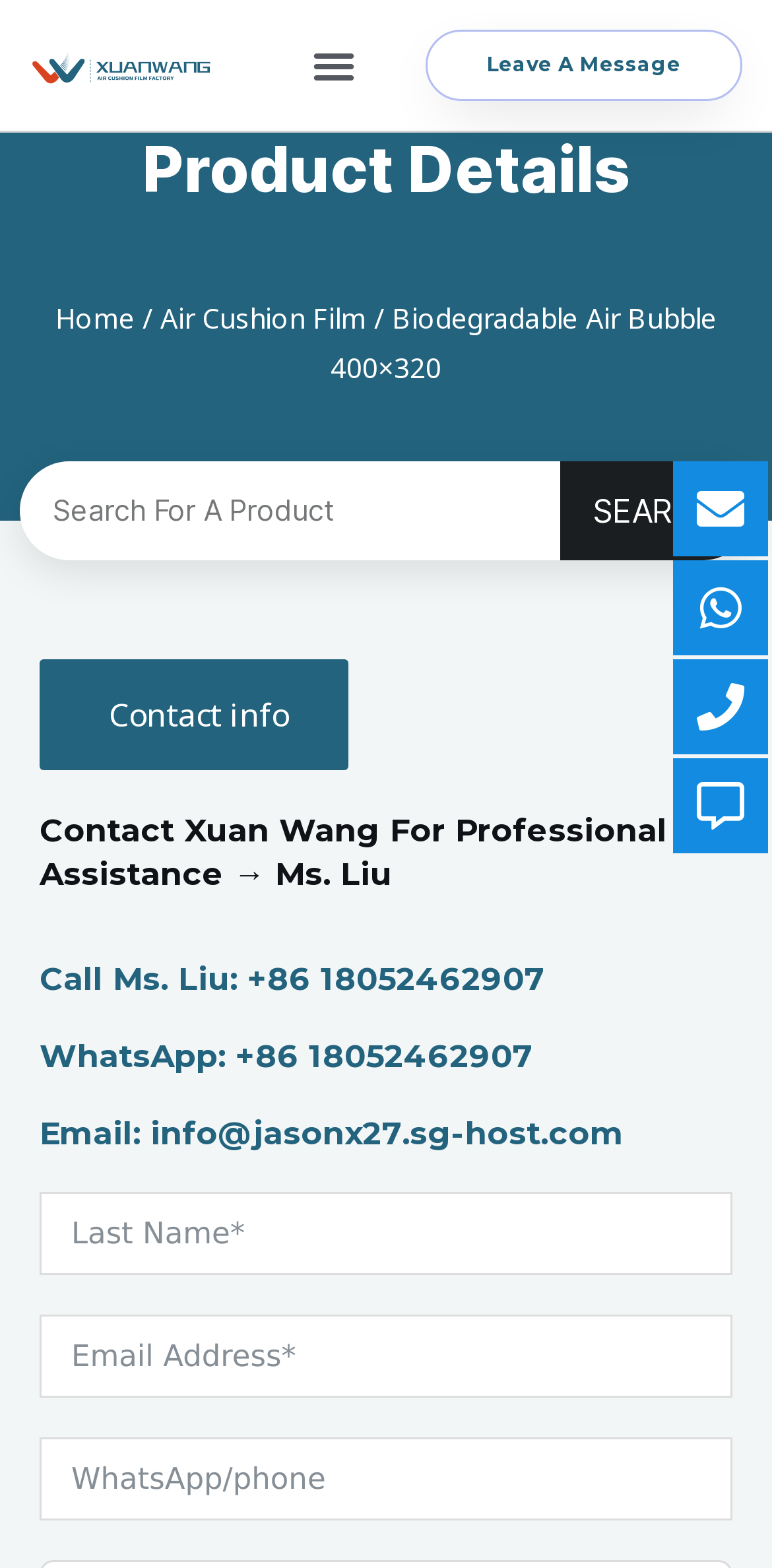How many contact methods are provided?
By examining the image, provide a one-word or phrase answer.

4